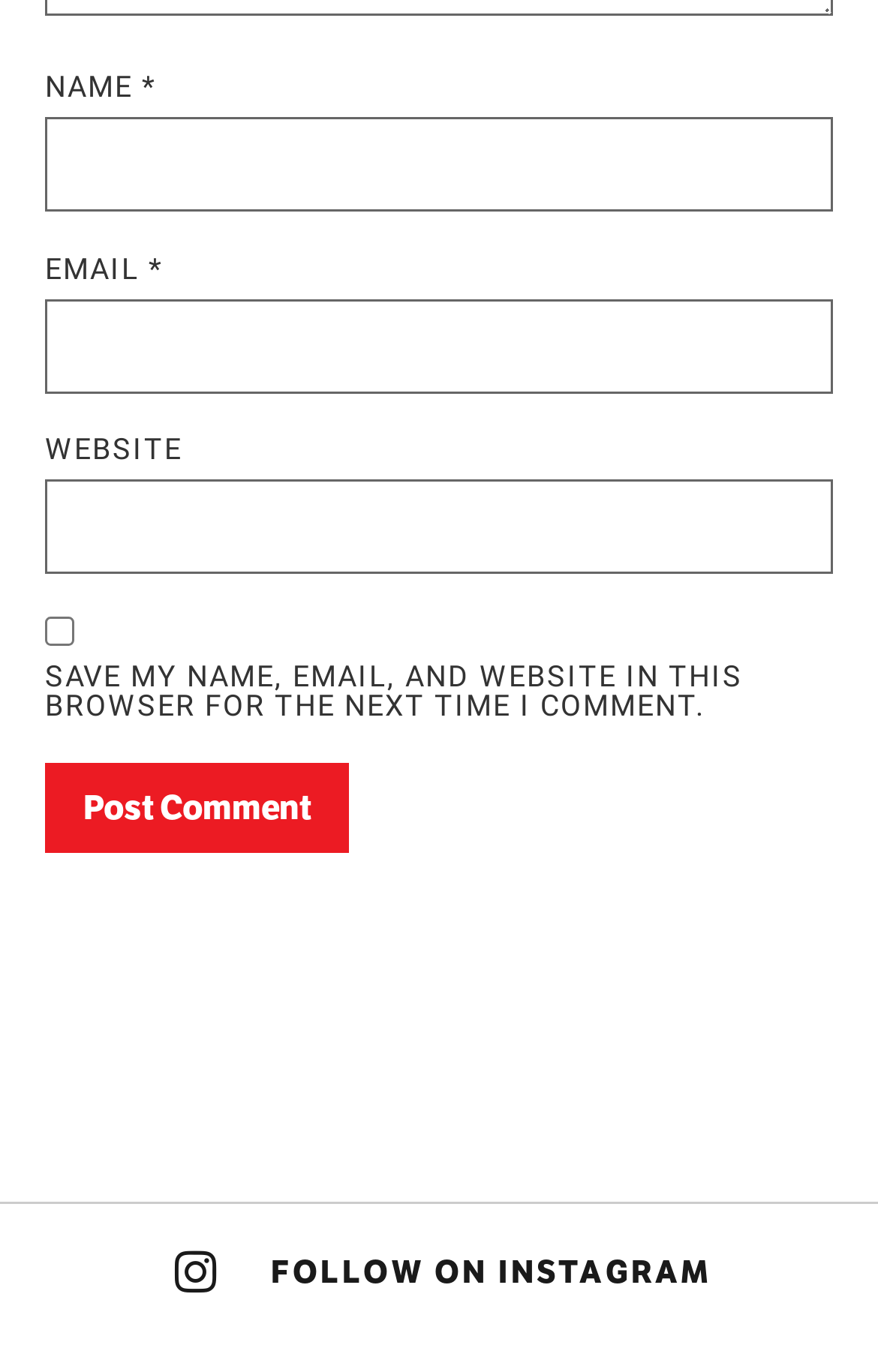What is the purpose of the webpage?
Using the information from the image, answer the question thoroughly.

The webpage appears to be a comment section where users can input their name, email, and website to post a comment. The presence of a 'Post Comment' button and text fields for name, email, and website suggests that the primary function of the webpage is to allow users to leave comments.